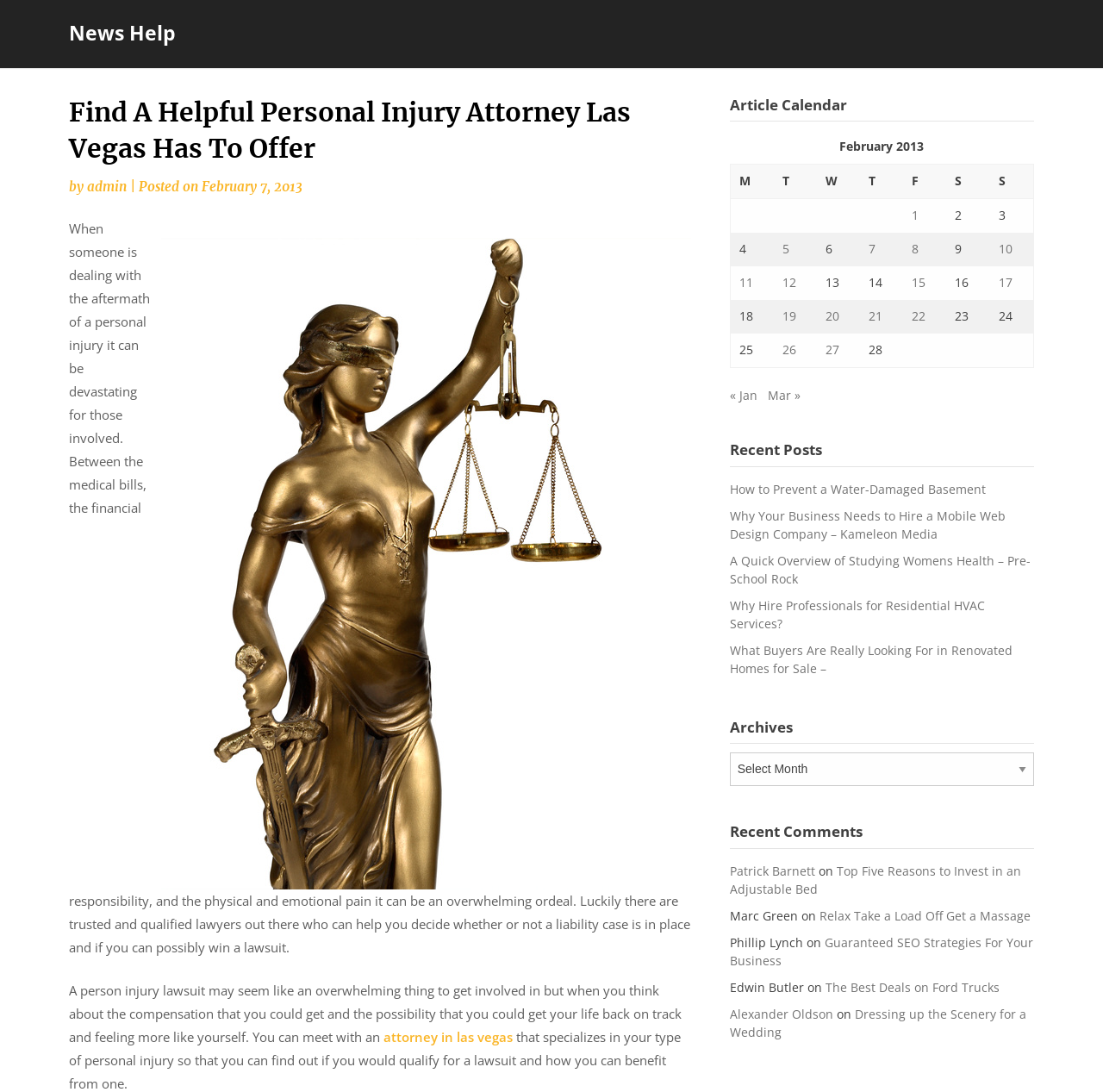Find the bounding box coordinates for the area that must be clicked to perform this action: "Click on the 'attorney in las vegas' link".

[0.348, 0.942, 0.465, 0.957]